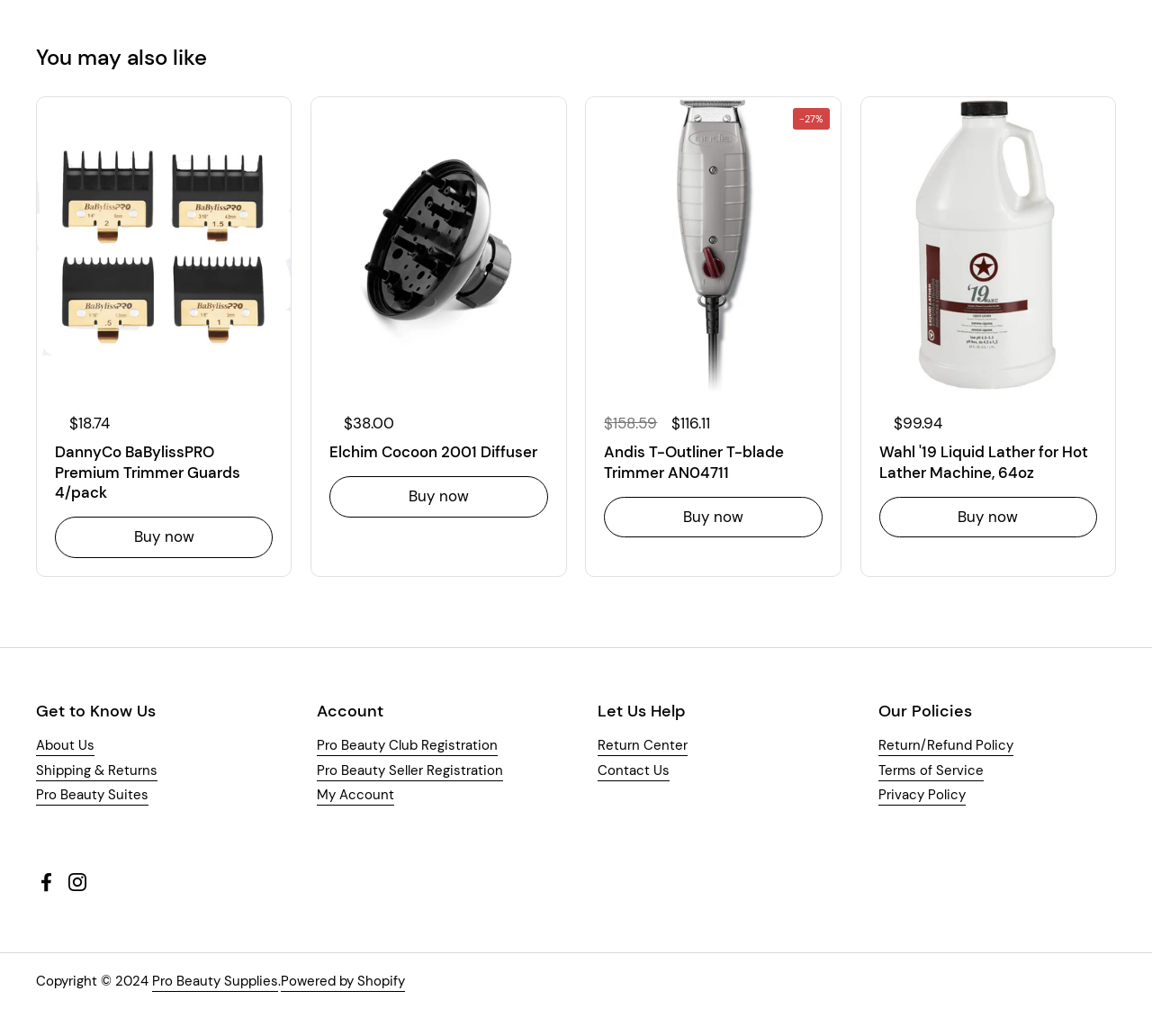Using the given description, provide the bounding box coordinates formatted as (top-left x, top-left y, bottom-right x, bottom-right y), with all values being floating point numbers between 0 and 1. Description: Instagram

[0.058, 0.842, 0.077, 0.862]